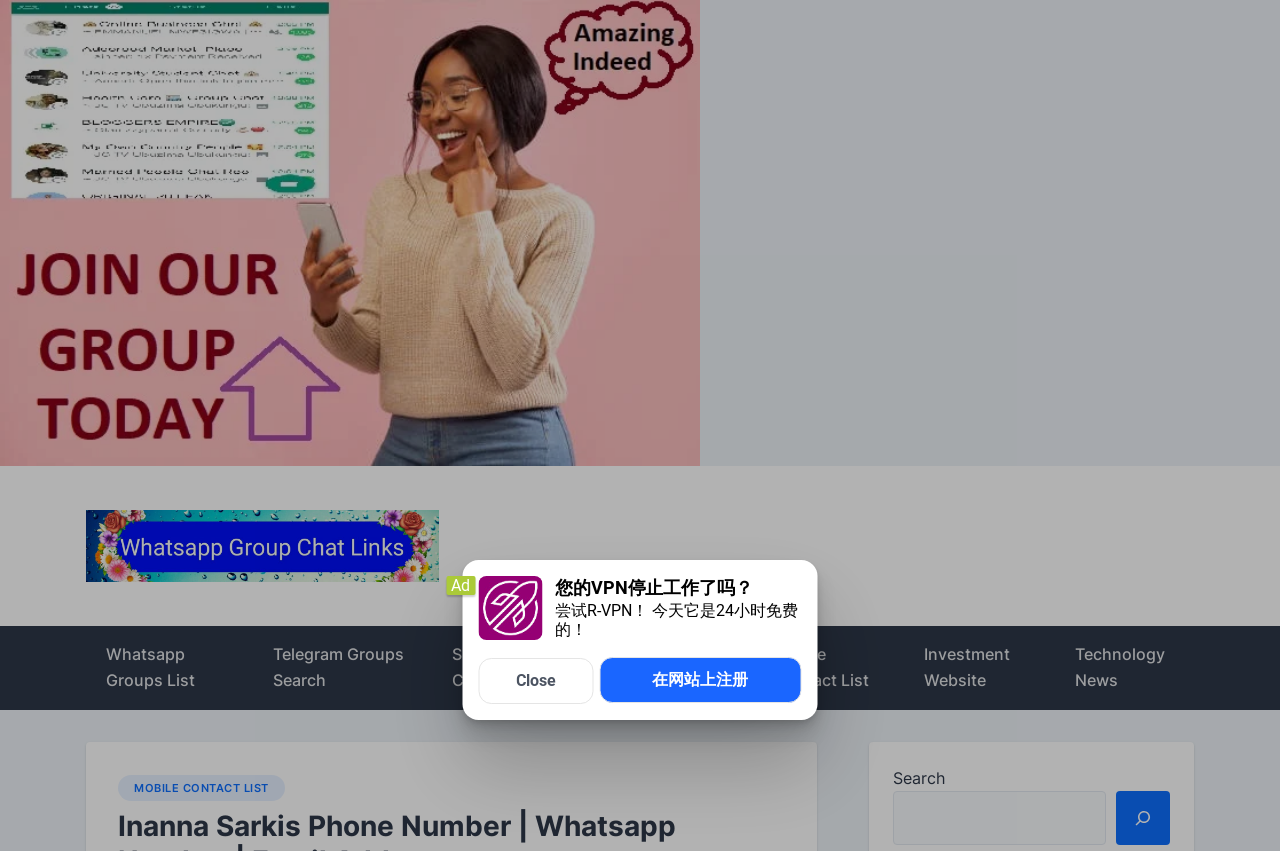What is the topic of the WhatsApp group mentioned?
Using the information presented in the image, please offer a detailed response to the question.

The static text element on the webpage mentions 'WhatsApp Group Links For Crypto And Bitcoin Chat', which suggests that the topic of the WhatsApp group is related to cryptocurrency and Bitcoin.